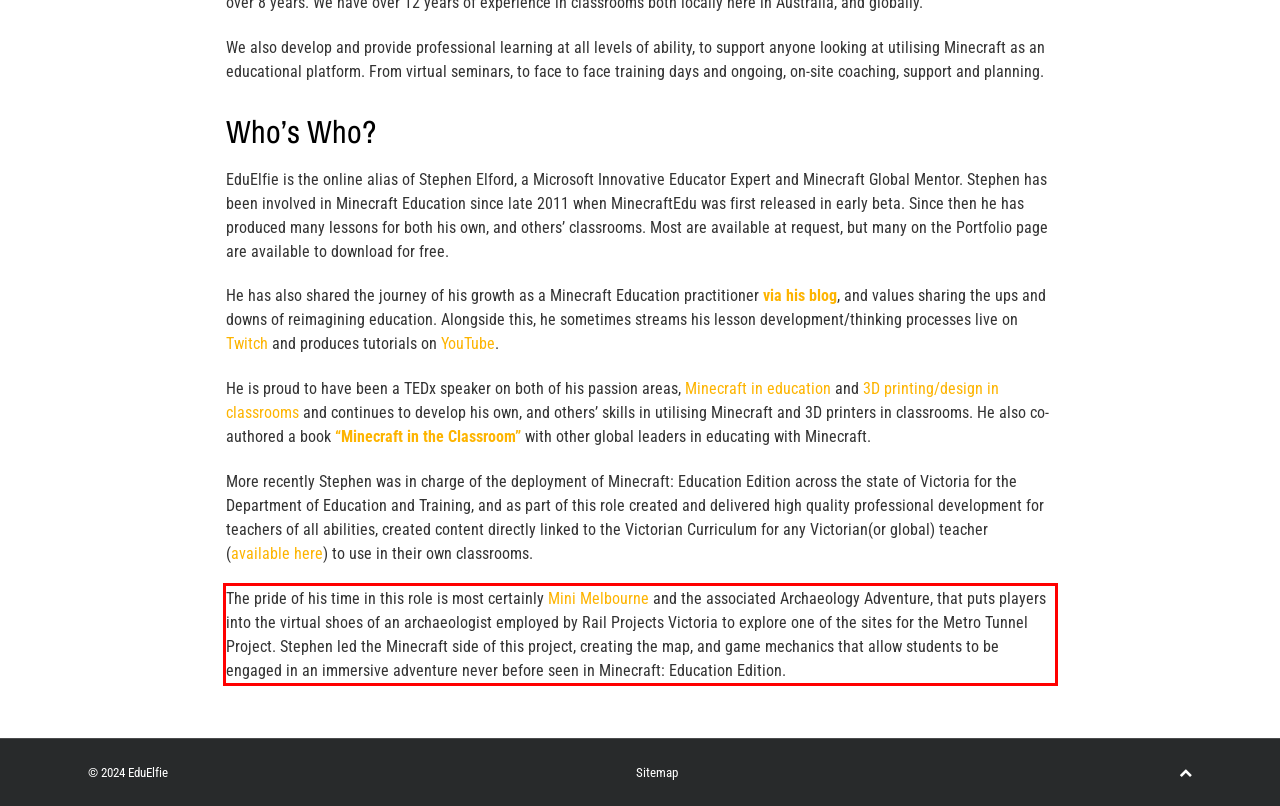With the given screenshot of a webpage, locate the red rectangle bounding box and extract the text content using OCR.

The pride of his time in this role is most certainly Mini Melbourne and the associated Archaeology Adventure, that puts players into the virtual shoes of an archaeologist employed by Rail Projects Victoria to explore one of the sites for the Metro Tunnel Project. Stephen led the Minecraft side of this project, creating the map, and game mechanics that allow students to be engaged in an immersive adventure never before seen in Minecraft: Education Edition.